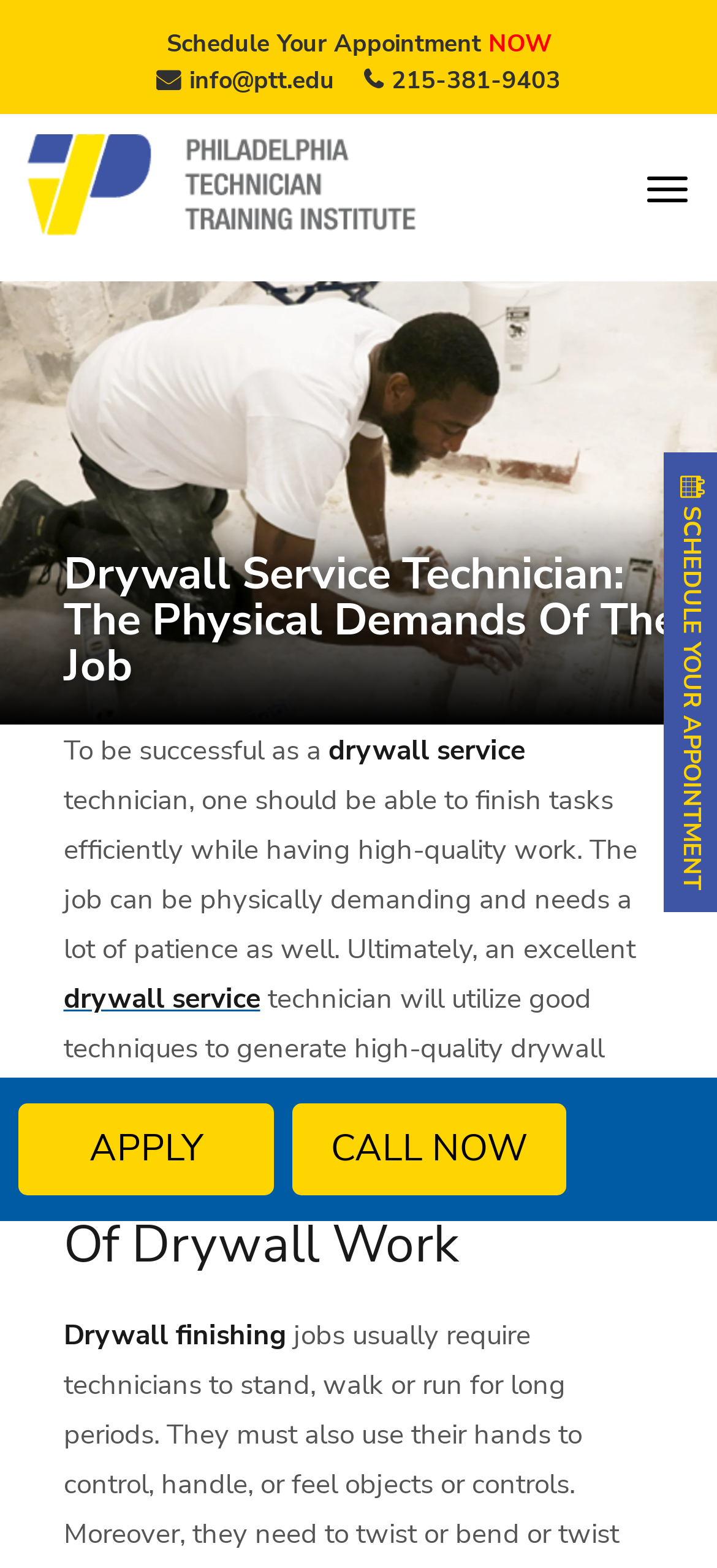Find the bounding box coordinates for the area you need to click to carry out the instruction: "Apply for the job". The coordinates should be four float numbers between 0 and 1, indicated as [left, top, right, bottom].

[0.026, 0.704, 0.382, 0.762]